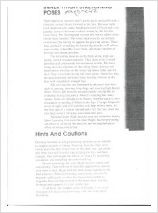Respond with a single word or phrase:
What is the purpose of the document?

Practical reference